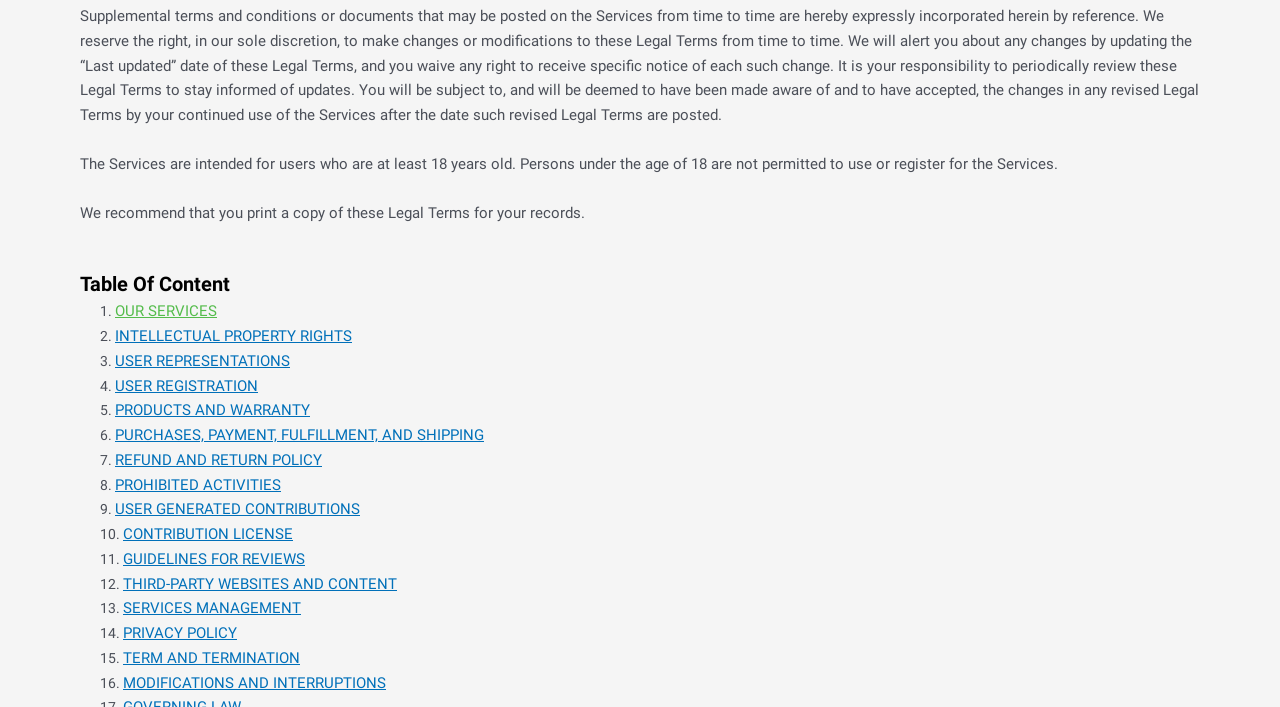Find the coordinates for the bounding box of the element with this description: "PRODUCTS AND WARRANTY".

[0.091, 0.568, 0.243, 0.593]